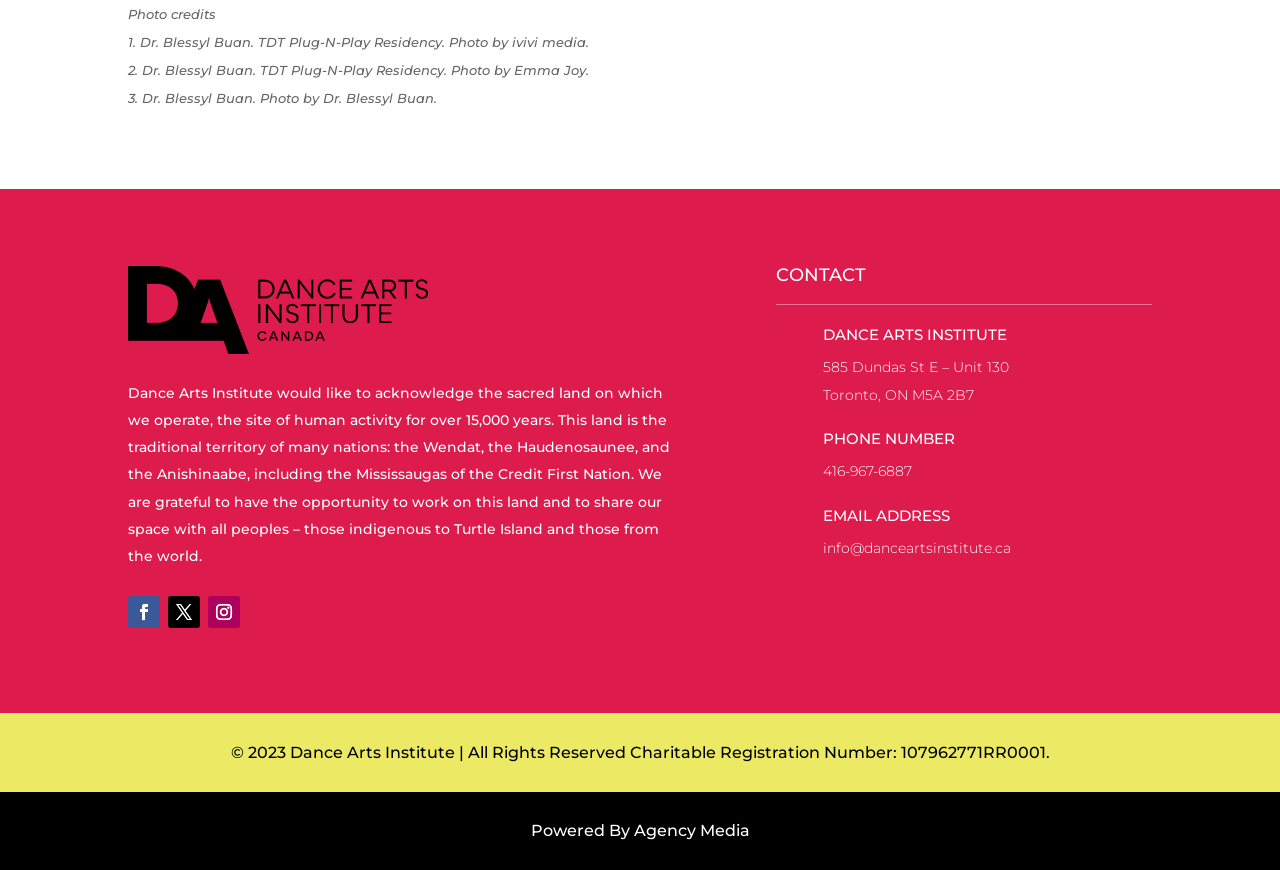What is the phone number of the institute?
Using the visual information, answer the question in a single word or phrase.

416-967-6887